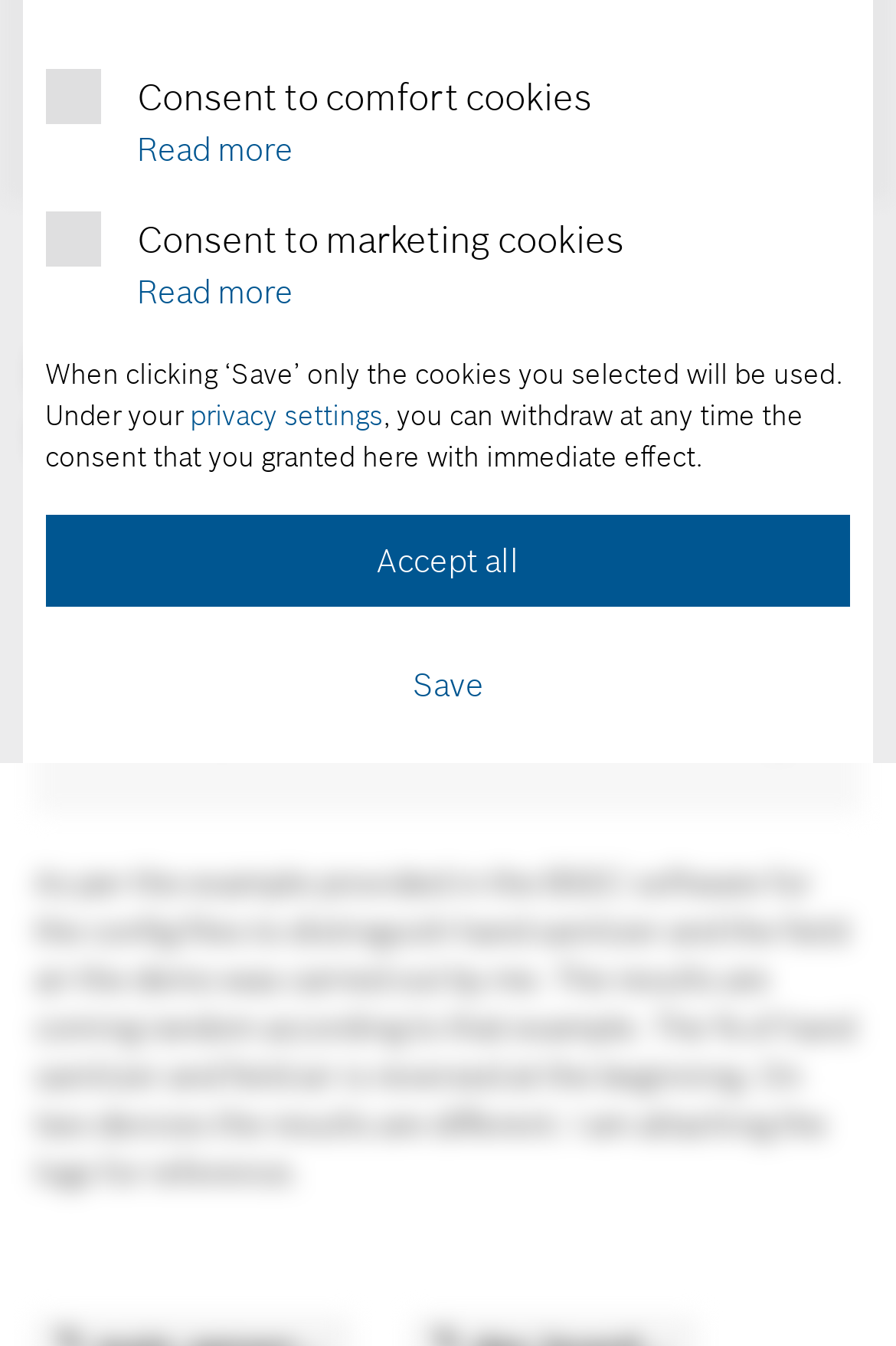Given the webpage screenshot, identify the bounding box of the UI element that matches this description: "Data protection notice".

[0.072, 0.598, 0.433, 0.629]